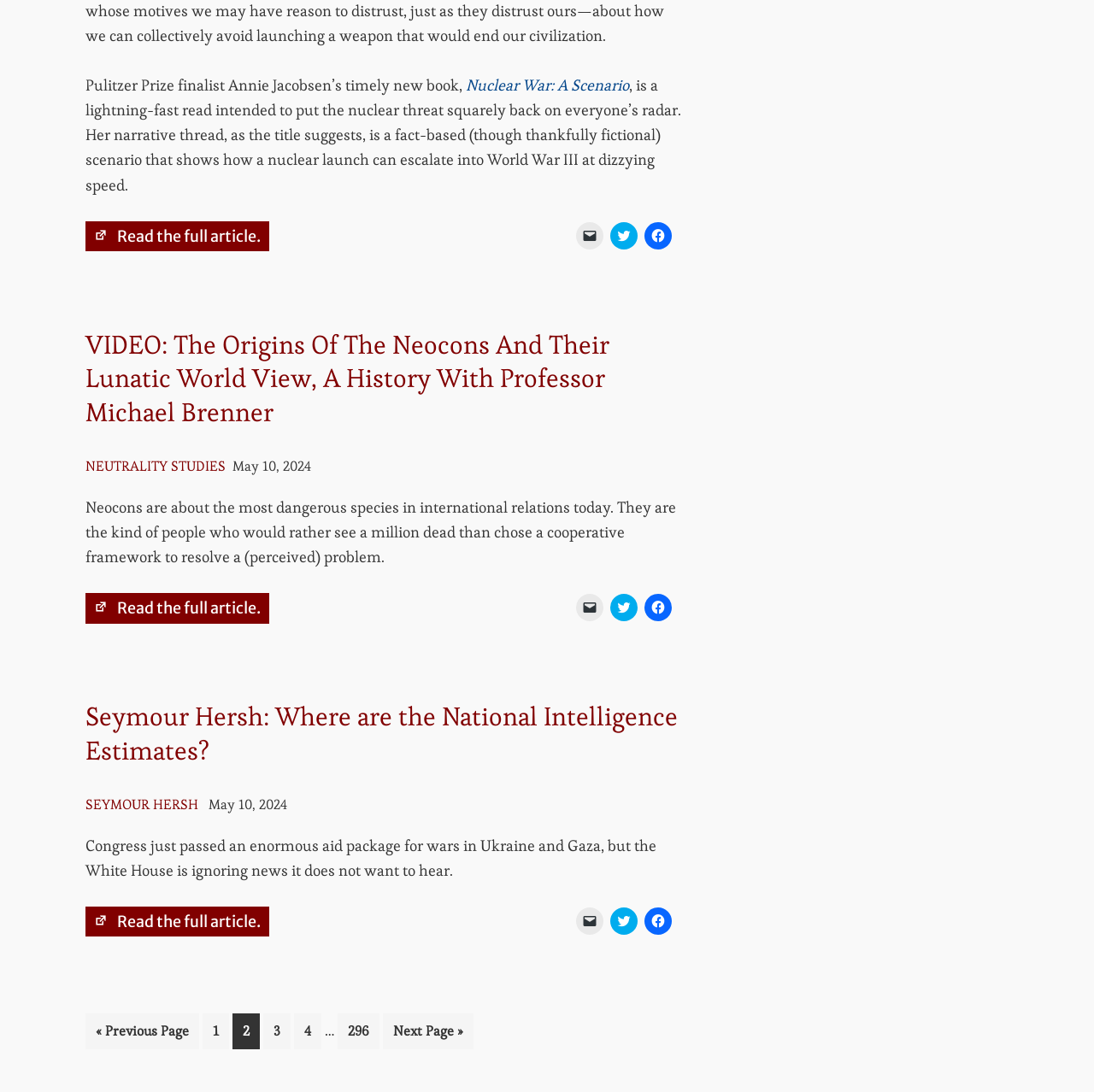What is the purpose of the links at the bottom of the webpage?
Look at the image and provide a short answer using one word or a phrase.

Pagination